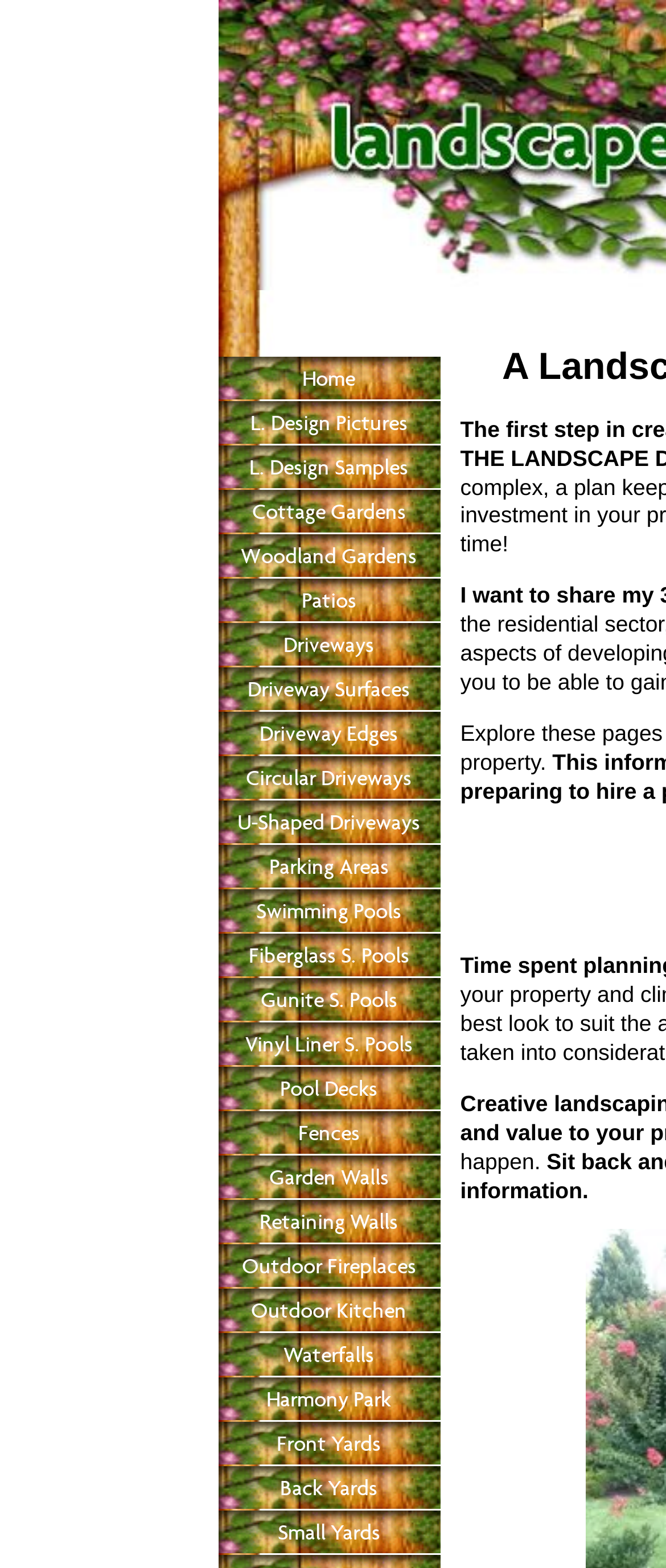Please identify the bounding box coordinates of the element that needs to be clicked to execute the following command: "Learn about Driveway Edges". Provide the bounding box using four float numbers between 0 and 1, formatted as [left, top, right, bottom].

[0.327, 0.454, 0.66, 0.482]